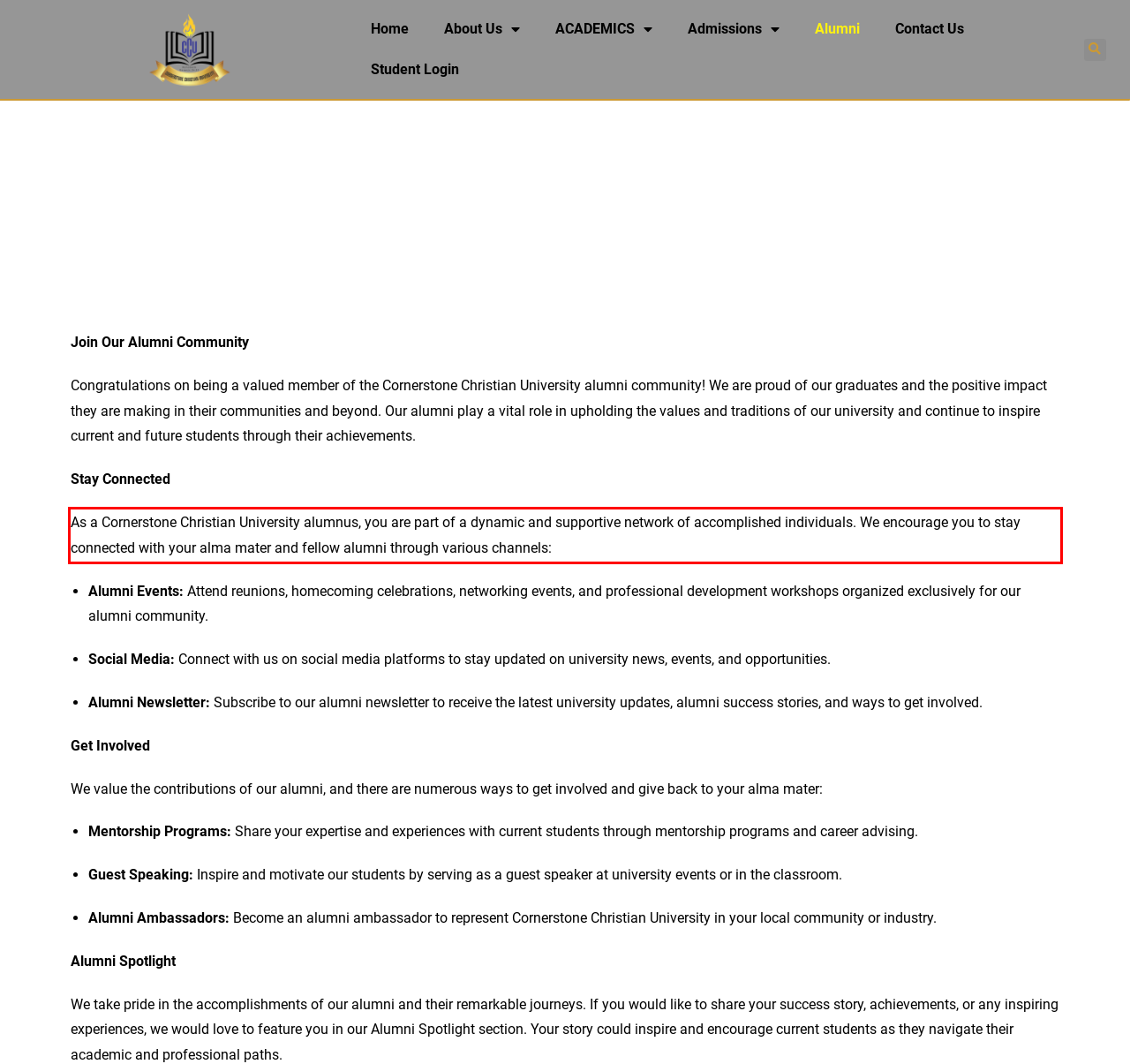Your task is to recognize and extract the text content from the UI element enclosed in the red bounding box on the webpage screenshot.

As a Cornerstone Christian University alumnus, you are part of a dynamic and supportive network of accomplished individuals. We encourage you to stay connected with your alma mater and fellow alumni through various channels: